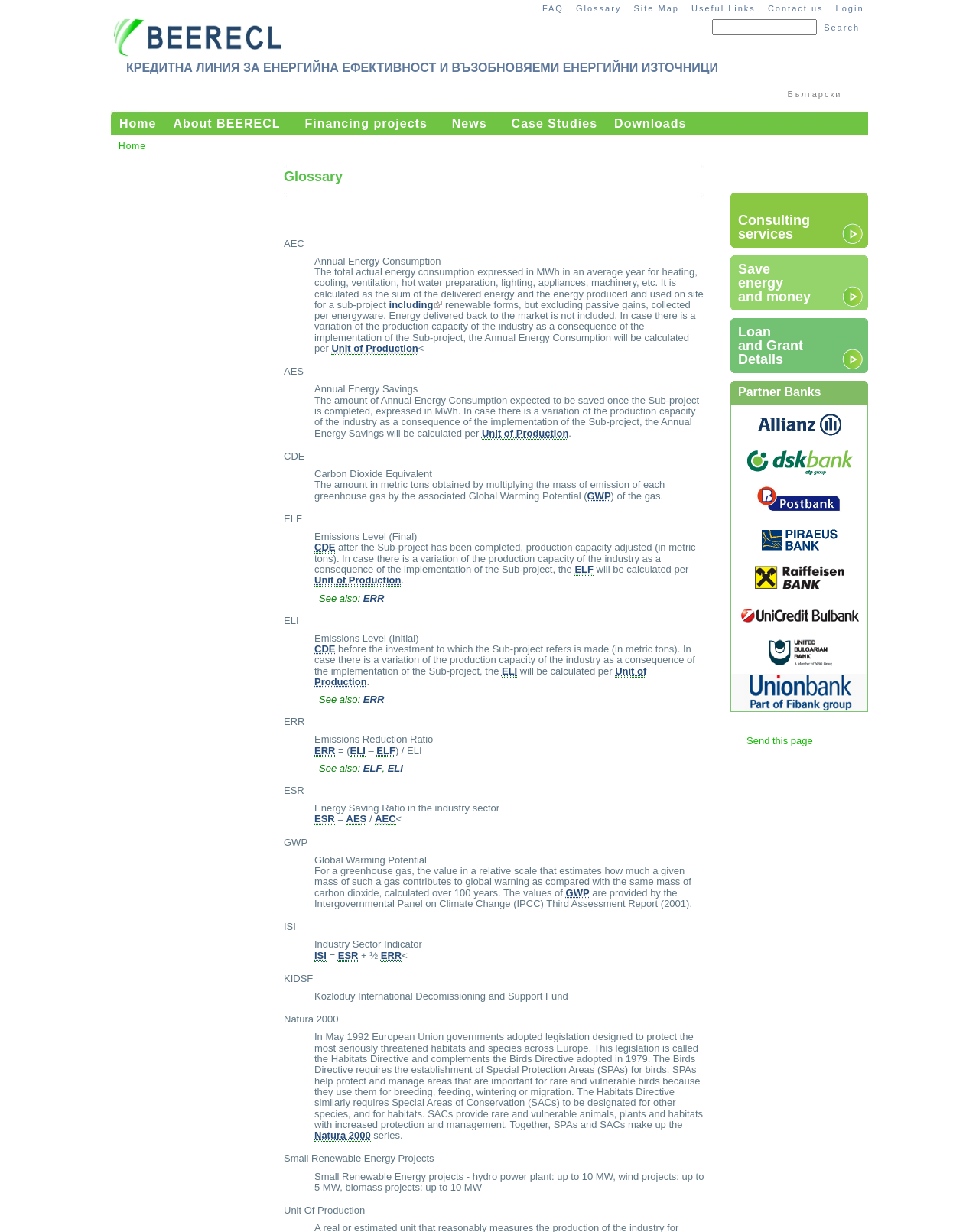Provide a thorough description of the webpage's content and layout.

This webpage is a glossary page, with a title "Glossary" and a subtitle "КРЕДИТНА ЛИНИЯ ЗА ЕНЕРГИЙНА ЕФЕКТИВНОСТ И ВЪЗОБНОВЯЕМИ ЕНЕРГИЙНИ ИЗТОЧНИЦИ" (Credit Line for Energy Efficiency and Renewable Energy Sources). 

At the top of the page, there are several links, including "FAQ", "Glossary", "Site Map", "Useful Links", "Contact us", and "Login", which are aligned horizontally. Below these links, there is a search bar with a "Search" button. 

On the left side of the page, there is a menu with links to different sections, including "Home", "About BEERECL", "Financing projects", "News", "Case Studies", and "Downloads". 

The main content of the page is a list of glossary terms, each with a term, a brief description, and sometimes additional links to related terms. The terms are listed in alphabetical order, and each term has a brief description that explains its meaning in the context of energy efficiency and renewable energy sources. Some of the terms have additional links to related terms, such as "Unit of Production" and "Global Warming Potential". 

The page also has a logo of "КРЕДИТНА ЛИНИЯ ЗА ЕНЕРГИЙНА ЕФЕКТИВНОСТ И ВЪЗОБНОВЯЕМИ ЕНЕРГИЙНИ ИЗТОЧНИЦИ" at the top left corner, and a language switcher link "Български" at the top right corner.